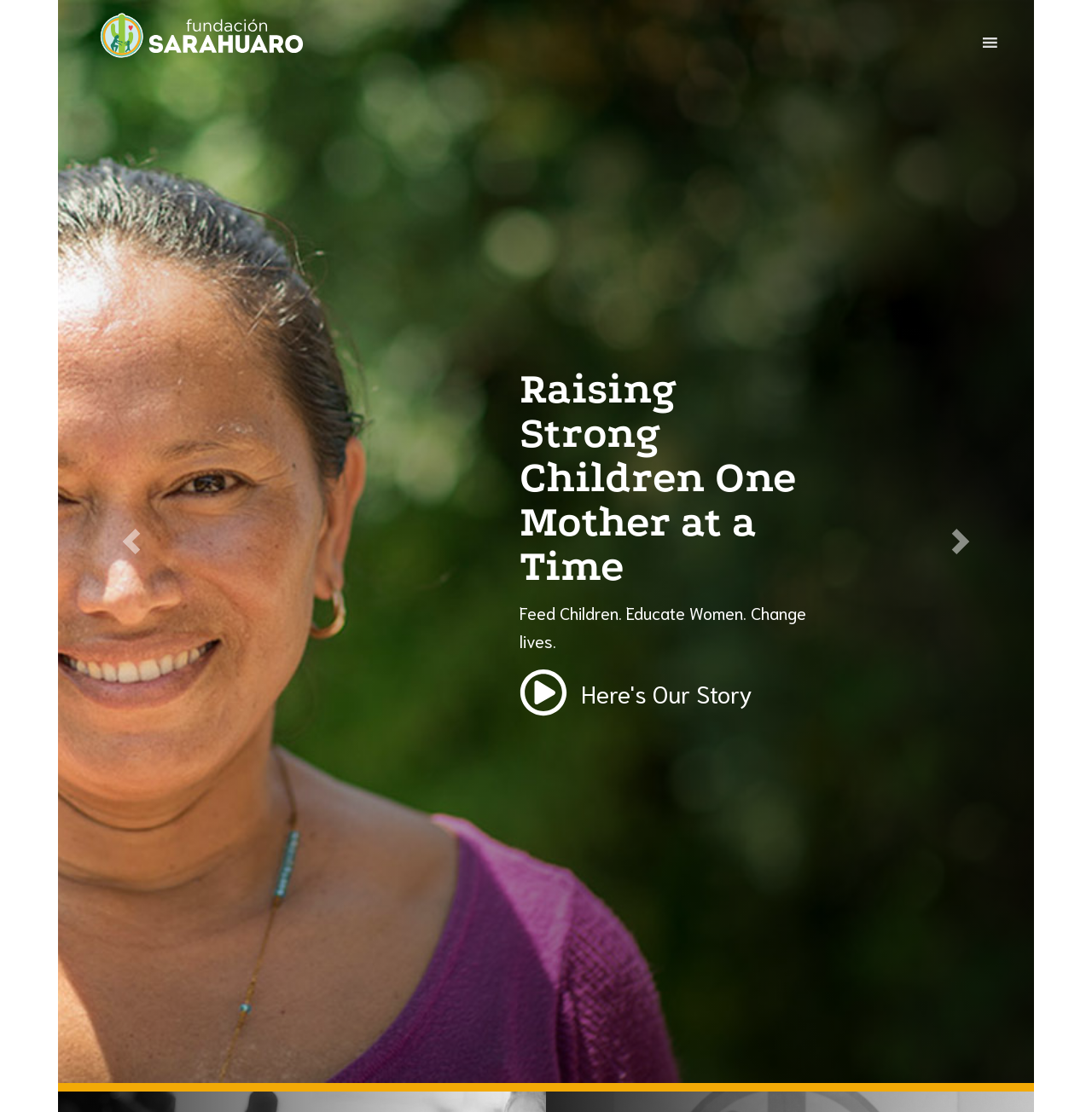Answer the following inquiry with a single word or phrase:
What is the purpose of the buttons at the bottom?

Navigation